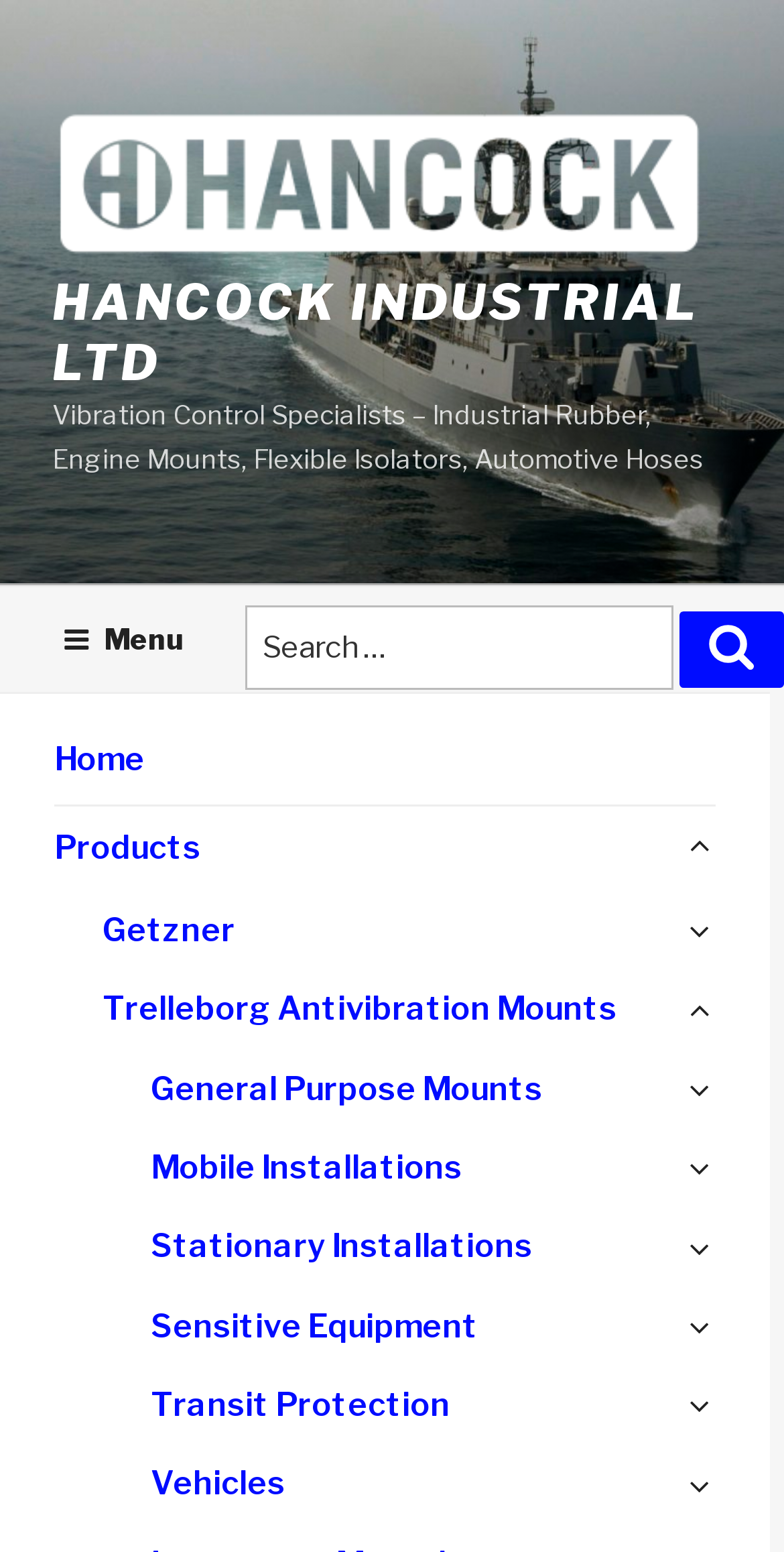Determine the bounding box coordinates of the region that needs to be clicked to achieve the task: "Collapse child menu".

[0.852, 0.626, 0.934, 0.678]